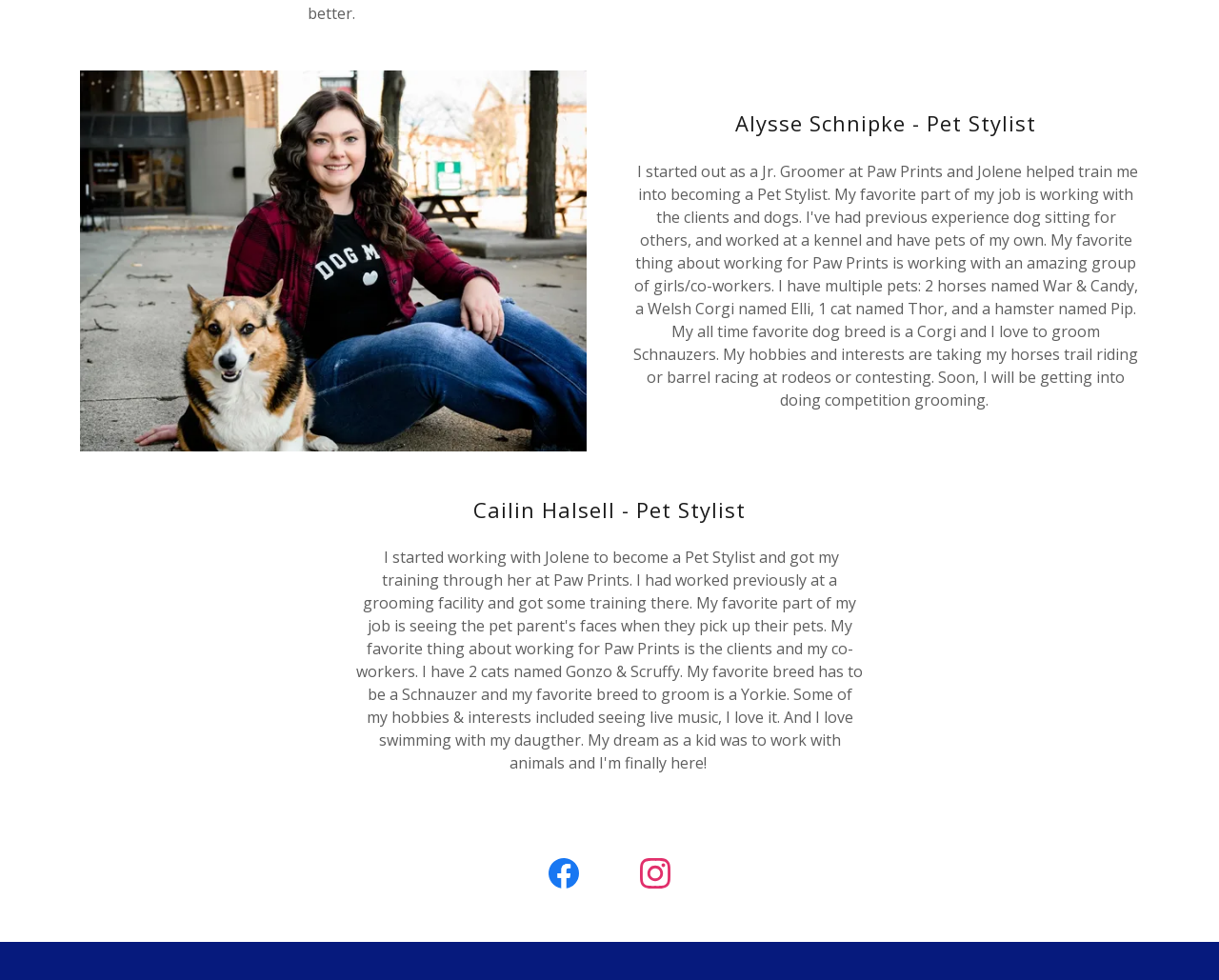What is the profession of Alysse Schnipke?
Answer the question in as much detail as possible.

Based on the heading element 'Alysse Schnipke - Pet Stylist', it can be inferred that Alysse Schnipke is a Pet Stylist.